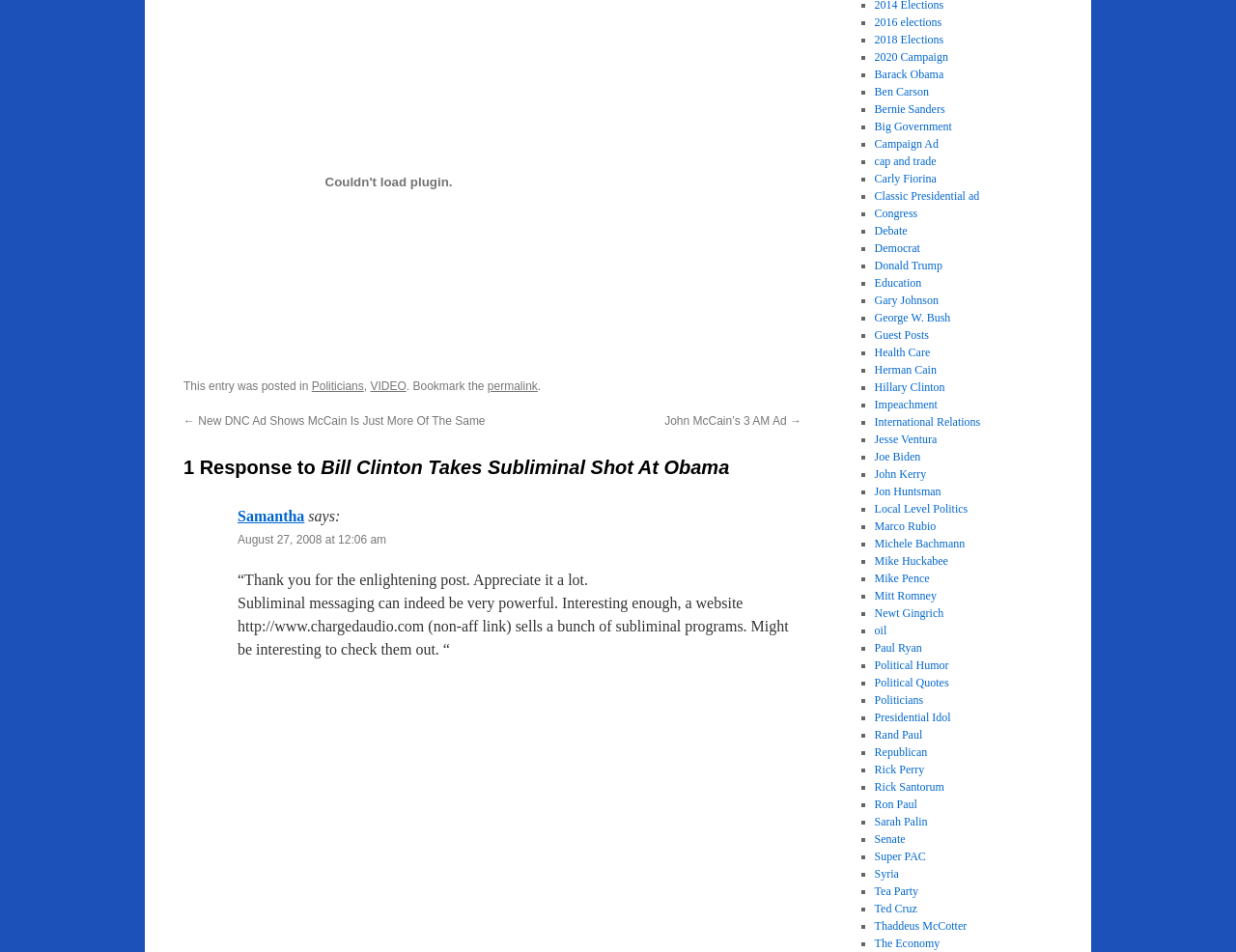How many responses are there to the post?
Provide a detailed and well-explained answer to the question.

The number of responses to the post can be determined by looking at the heading '1 Response to Bill Clinton Takes Subliminal Shot At Obama'. This suggests that there is only one response to the post.